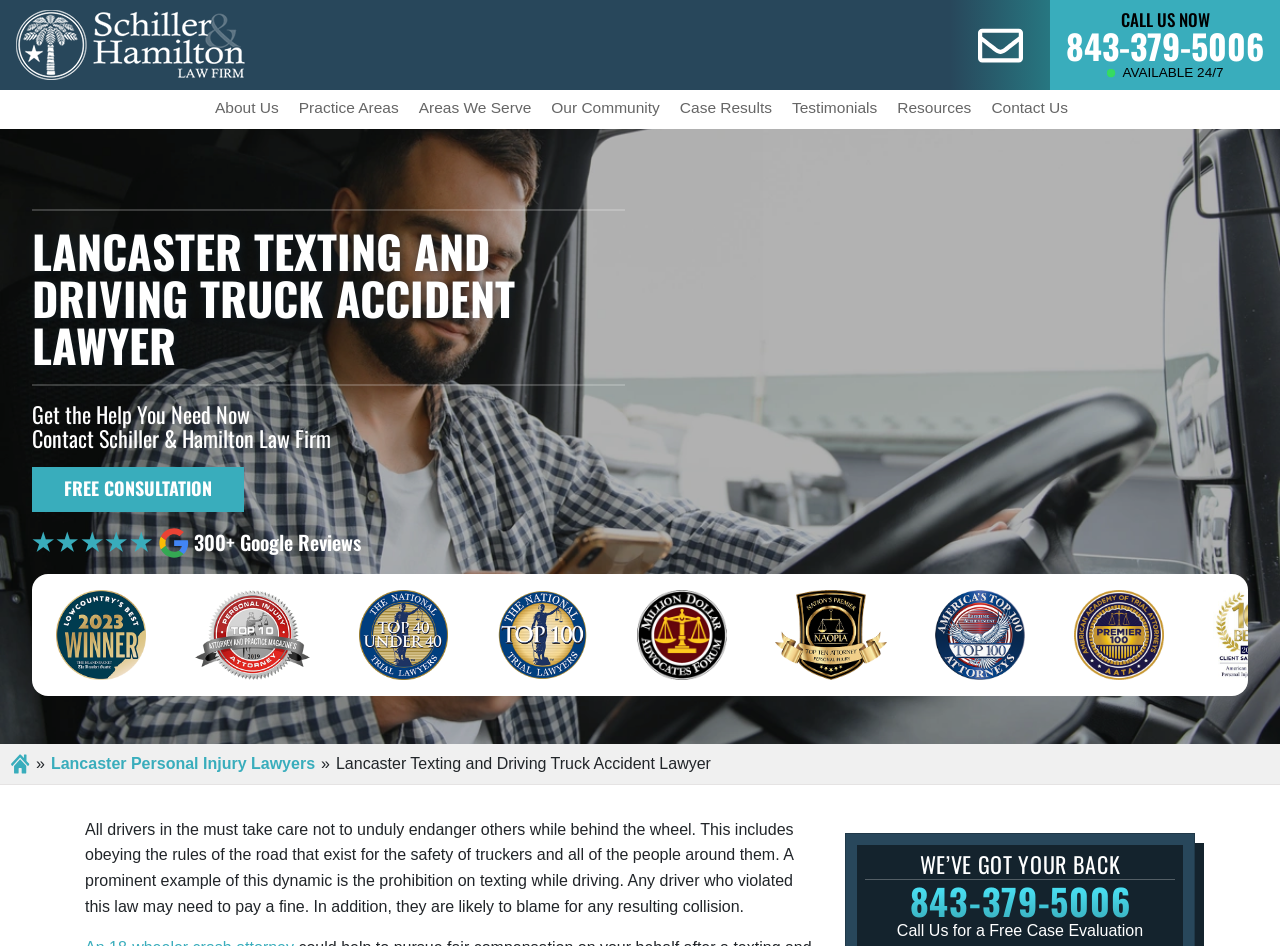Carefully examine the image and provide an in-depth answer to the question: What is the rating of the law firm based on Google reviews?

I found the answer by looking at the static text element with the text '300+ Google Reviews' located below the Google image, which indicates the number of Google reviews the law firm has received.